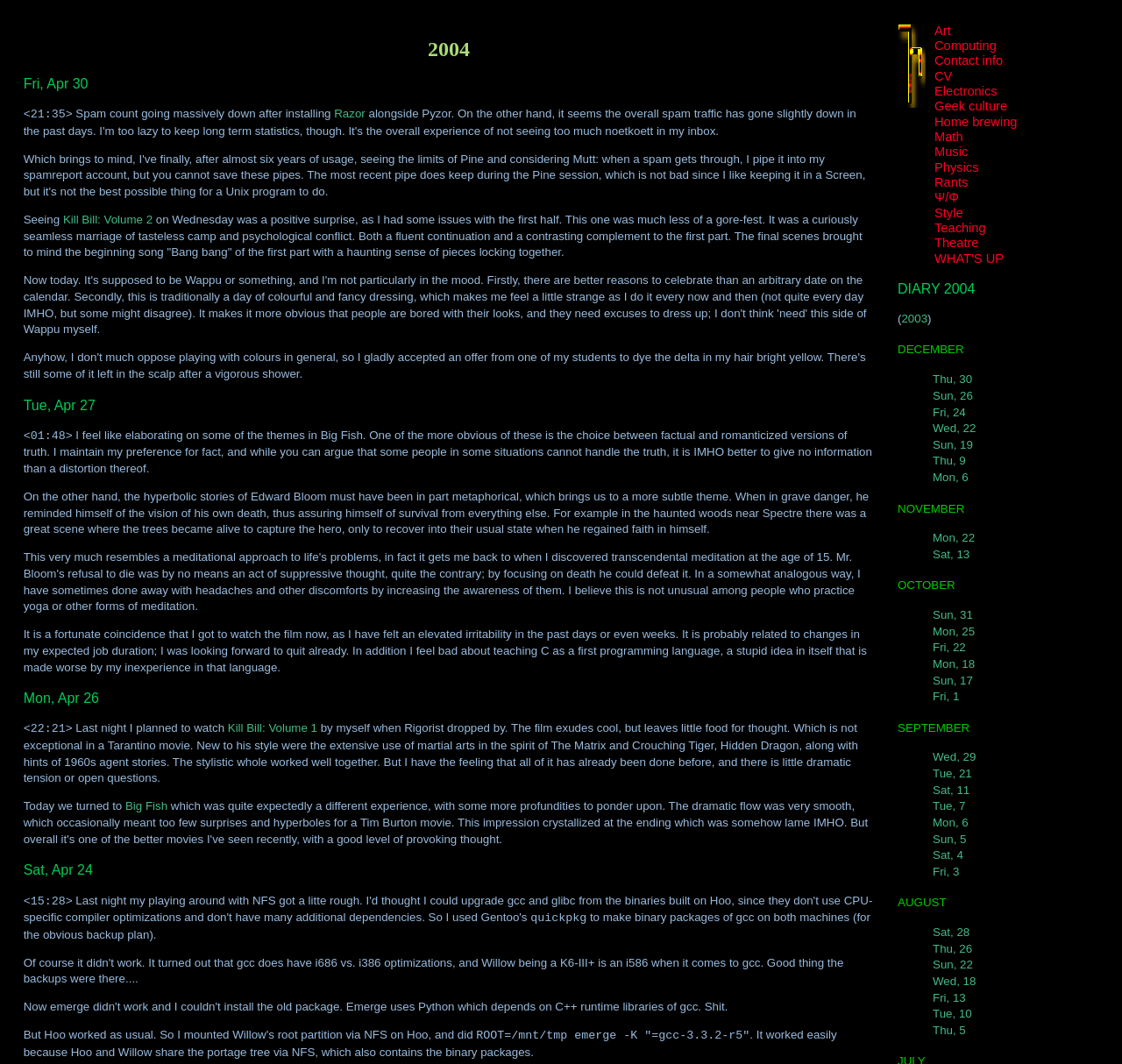What is the title of the diary?
Based on the visual, give a brief answer using one word or a short phrase.

DIARY 2004